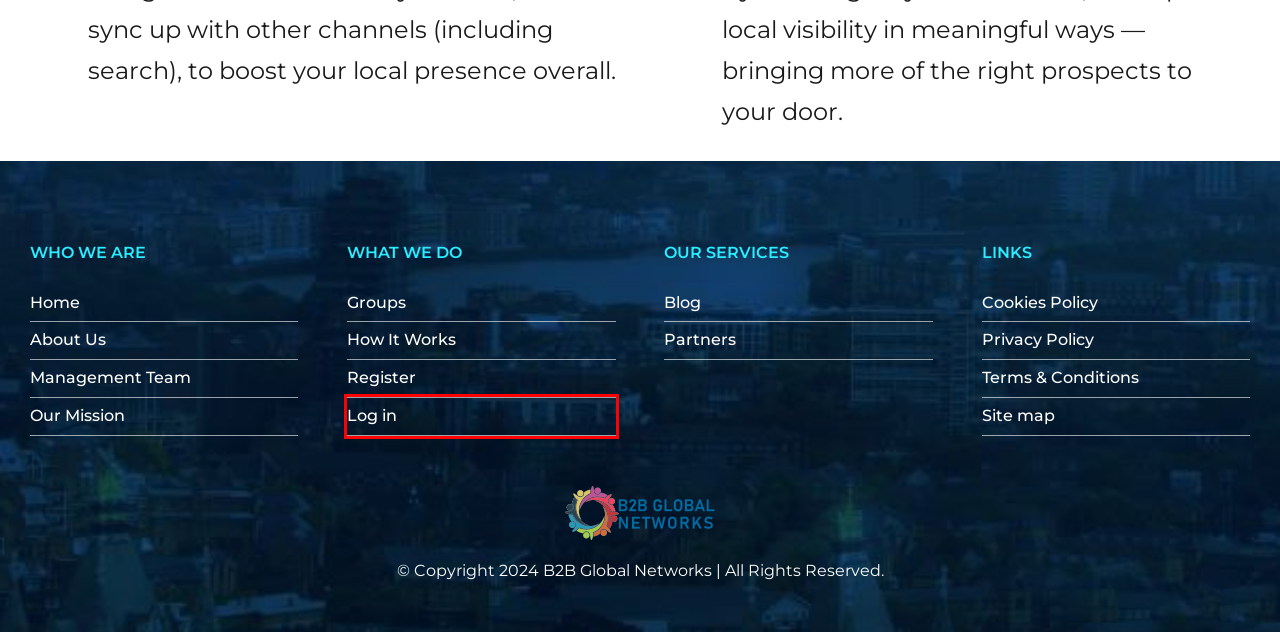Analyze the given webpage screenshot and identify the UI element within the red bounding box. Select the webpage description that best matches what you expect the new webpage to look like after clicking the element. Here are the candidates:
A. Log in - B2B Global Networks
B. Home - B2B Global Networks
C. Site map - B2B Global Networks
D. Terms & Conditions - B2B Global Networks
E. Login - B2B Global Networks
F. B2B Newsroom - B2B Global Networks
G. Our Mission - B2B Global Networks
H. Groups – B2B Global Networks

A